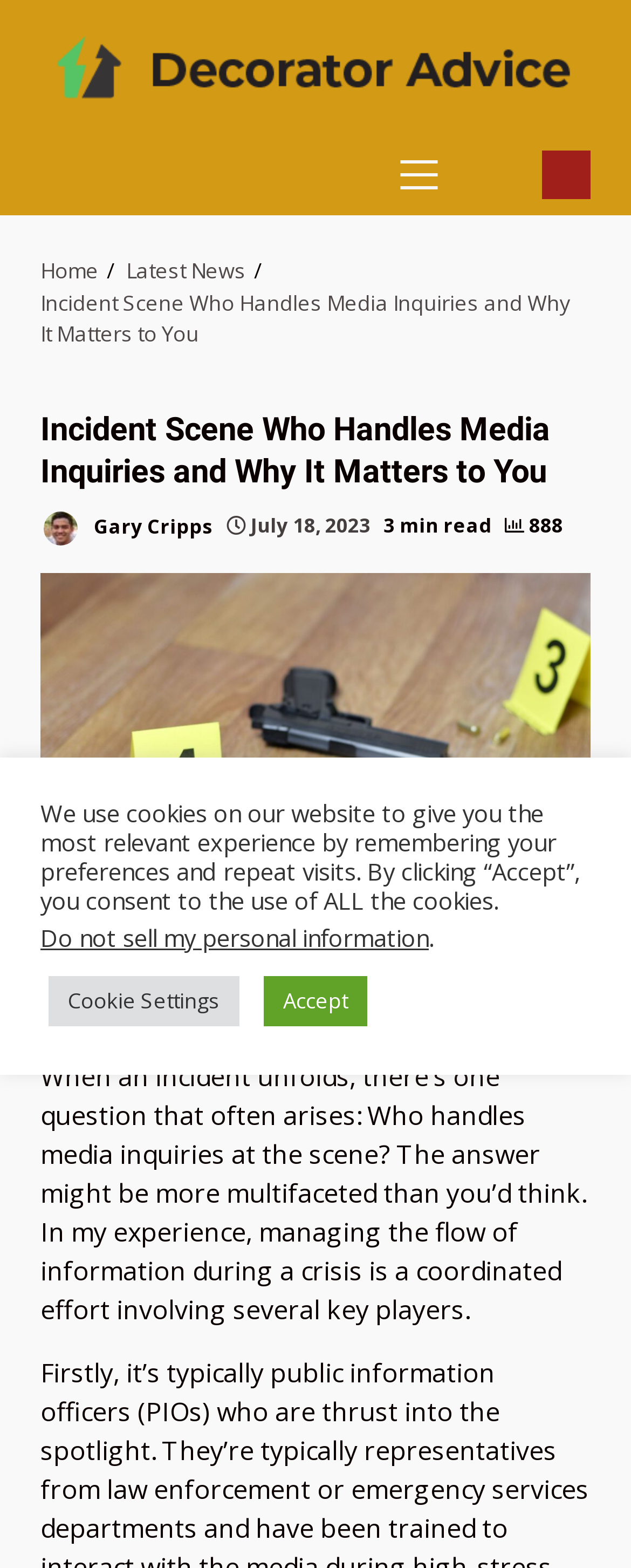Please identify the bounding box coordinates of the element on the webpage that should be clicked to follow this instruction: "Click the PRIMARY MENU button". The bounding box coordinates should be given as four float numbers between 0 and 1, formatted as [left, top, right, bottom].

[0.633, 0.086, 0.731, 0.137]